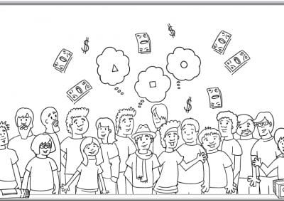Generate an in-depth description of the image.

This illustration depicts a diverse group of people standing together in a lively and engaging scene. The characters are illustrated in a simplistic, cartoon style, displaying a range of expressions that convey enthusiasm and camaraderie. Above their heads, thought bubbles appear, featuring geometric shapes—triangles, squares, and circles—symbolizing ideas and concepts being shared among the group. Additionally, floating dollar bills hint at themes of finance and opportunity, suggesting a connection to entrepreneurship or success. The image captures a sense of community, collaboration, and aspiration, embodying the dynamic nature of teamwork in creative or business environments.